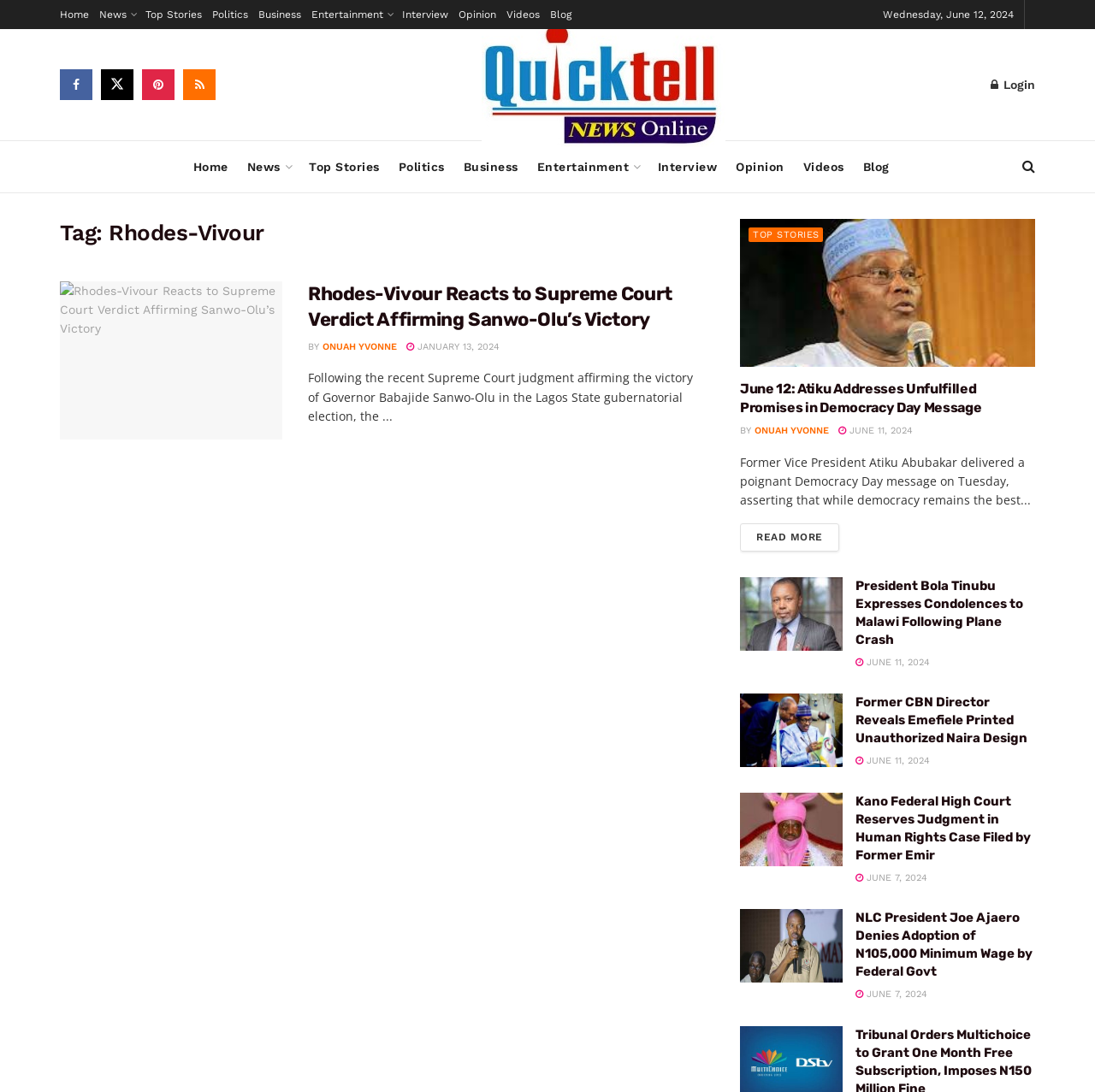What is the category of the article with the title 'Rhodes-Vivour Reacts to Supreme Court Verdict Affirming Sanwo-Olu’s Victory'?
Using the image, provide a detailed and thorough answer to the question.

I found the article with the title 'Rhodes-Vivour Reacts to Supreme Court Verdict Affirming Sanwo-Olu’s Victory' and noticed that it is categorized under 'Politics' based on the link 'Politics' located at the top of the page, which has bounding box coordinates [0.194, 0.0, 0.227, 0.027].